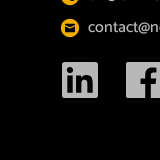Elaborate on the details you observe in the image.

This image features a segment of a user interface displaying contact information for NetMonkeys, including an email address and social media icons. The email icon is accompanied by the address "contact@netmonkeys.co.uk," indicating a dedicated channel for inquiries and support. Below the email information, there are recognizable icons for LinkedIn and Facebook, suggesting that users can connect with the company through these popular social media platforms. The overall black background enhances the visibility of the icons and text, providing a clean, professional look aimed at facilitating user engagement and communication.